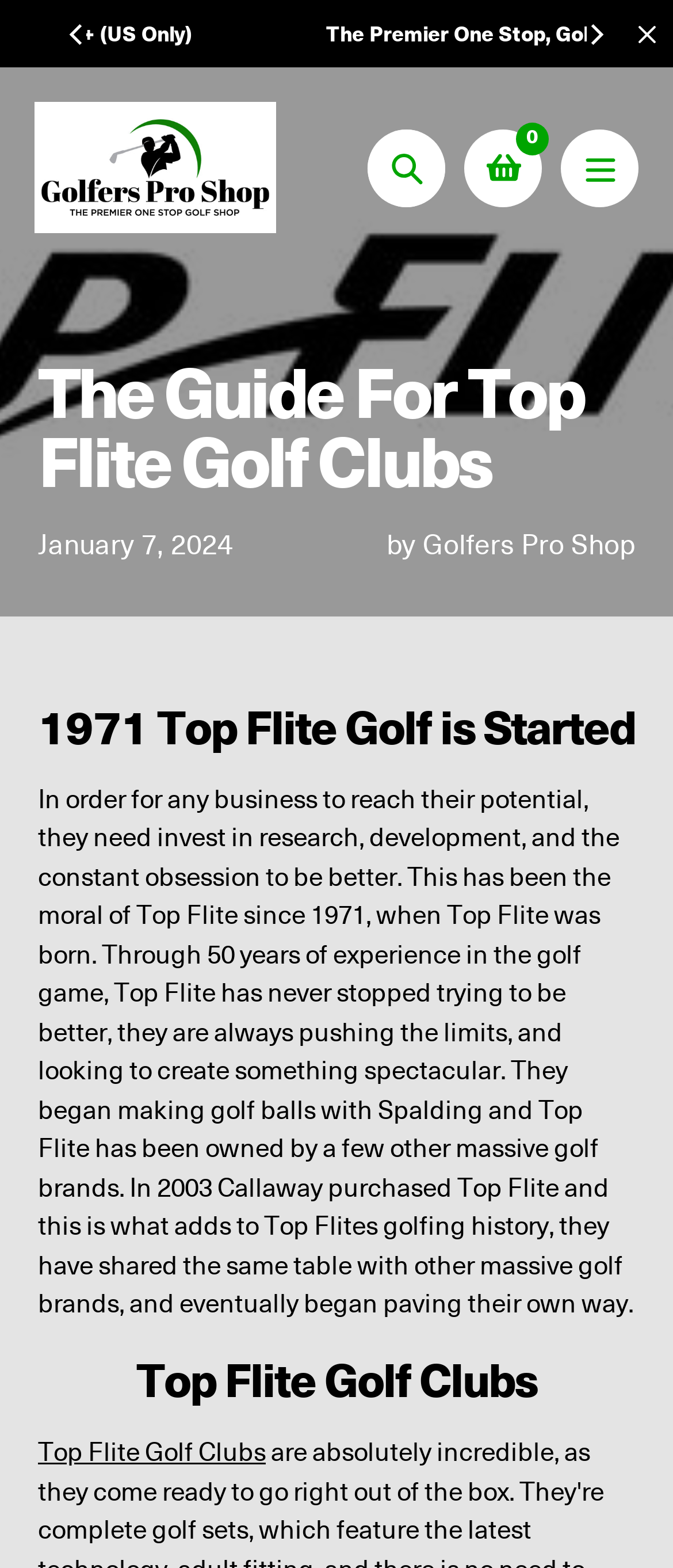Find the bounding box coordinates for the element that must be clicked to complete the instruction: "View Top Flite Golf Clubs". The coordinates should be four float numbers between 0 and 1, indicated as [left, top, right, bottom].

[0.056, 0.914, 0.395, 0.936]